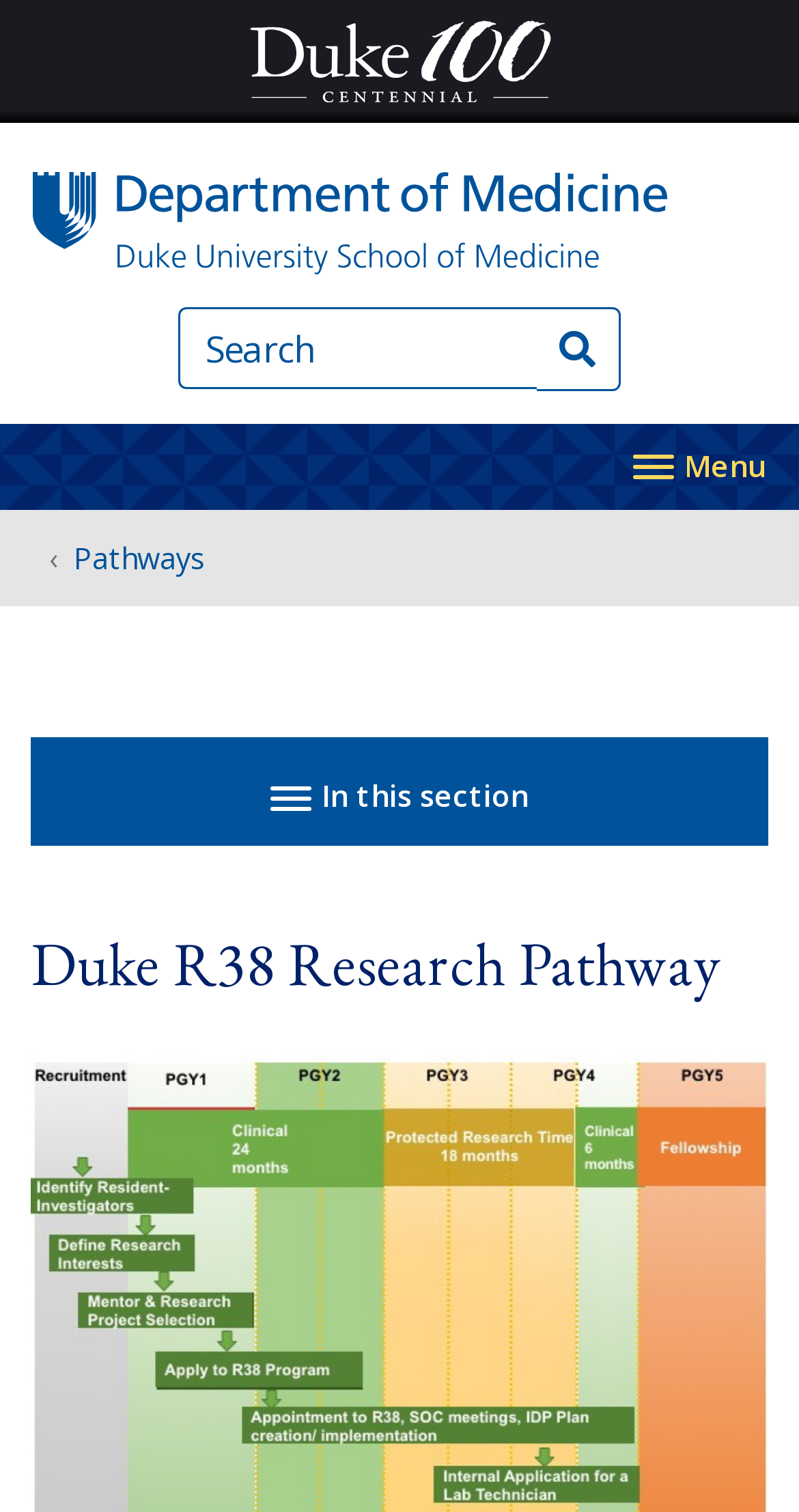Locate the bounding box coordinates for the element described below: "title="Home"". The coordinates must be four float values between 0 and 1, formatted as [left, top, right, bottom].

[0.0, 0.081, 0.877, 0.203]